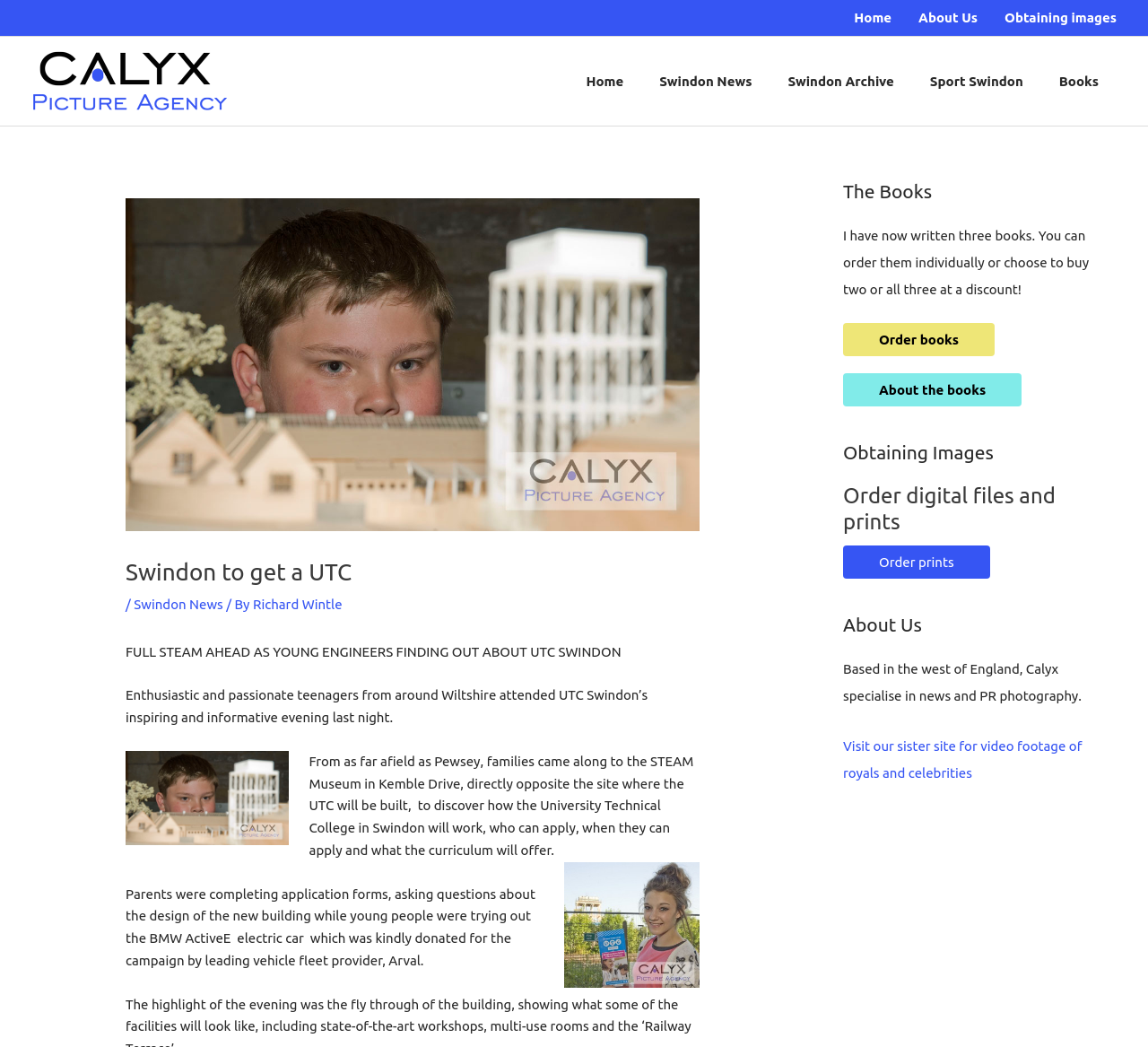Find and provide the bounding box coordinates for the UI element described with: "MAKE YOUR EVENT A SUCCESS".

None